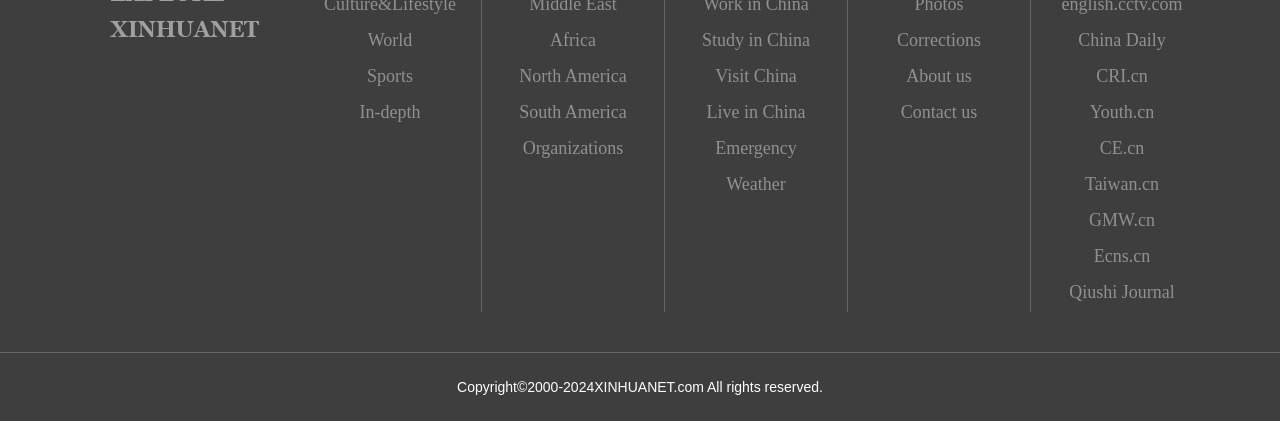Determine the bounding box coordinates (top-left x, top-left y, bottom-right x, bottom-right y) of the UI element described in the following text: News

None